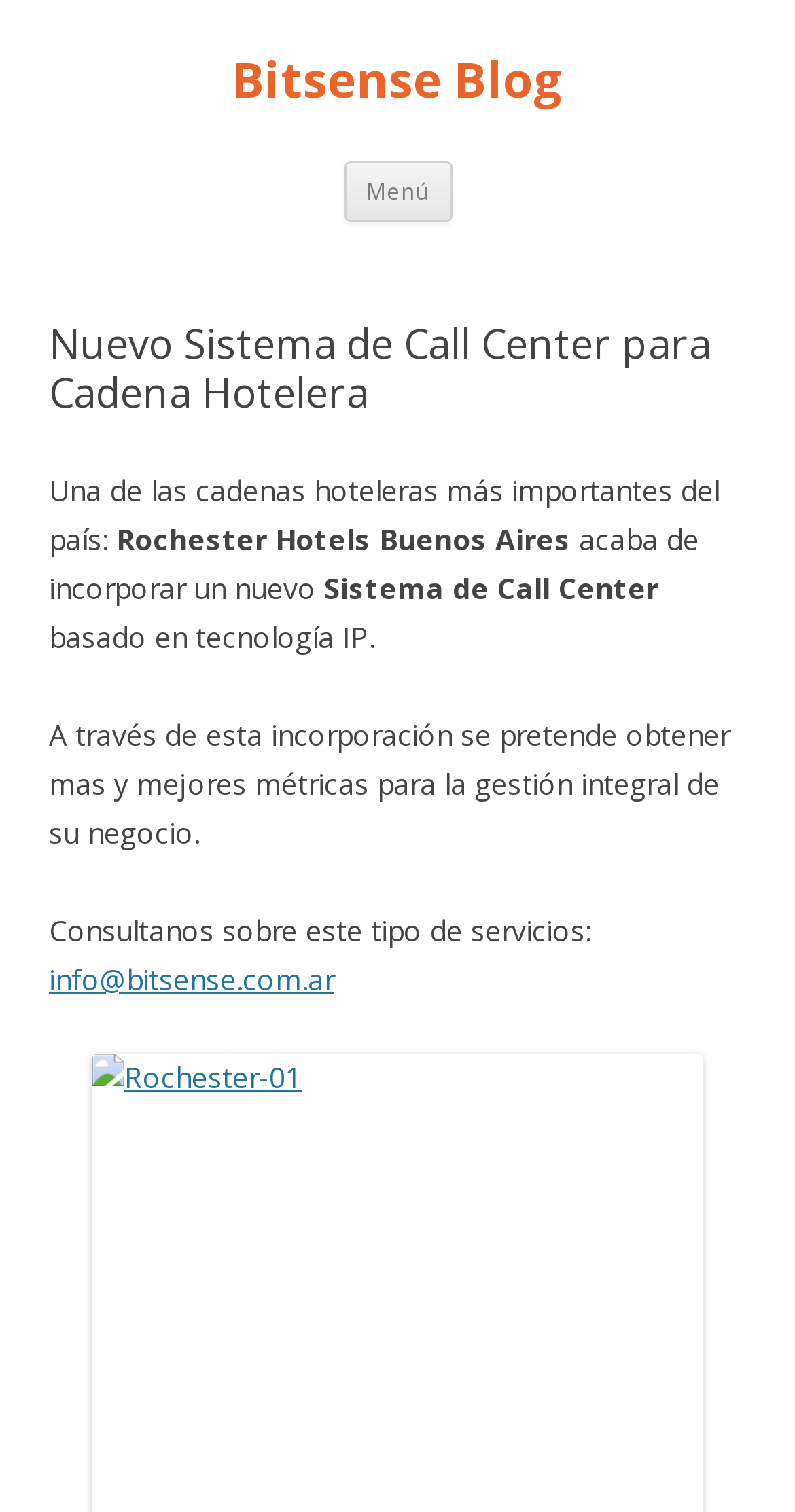What is the name of the hotel chain?
Using the image as a reference, answer the question with a short word or phrase.

Rochester Hotels Buenos Aires